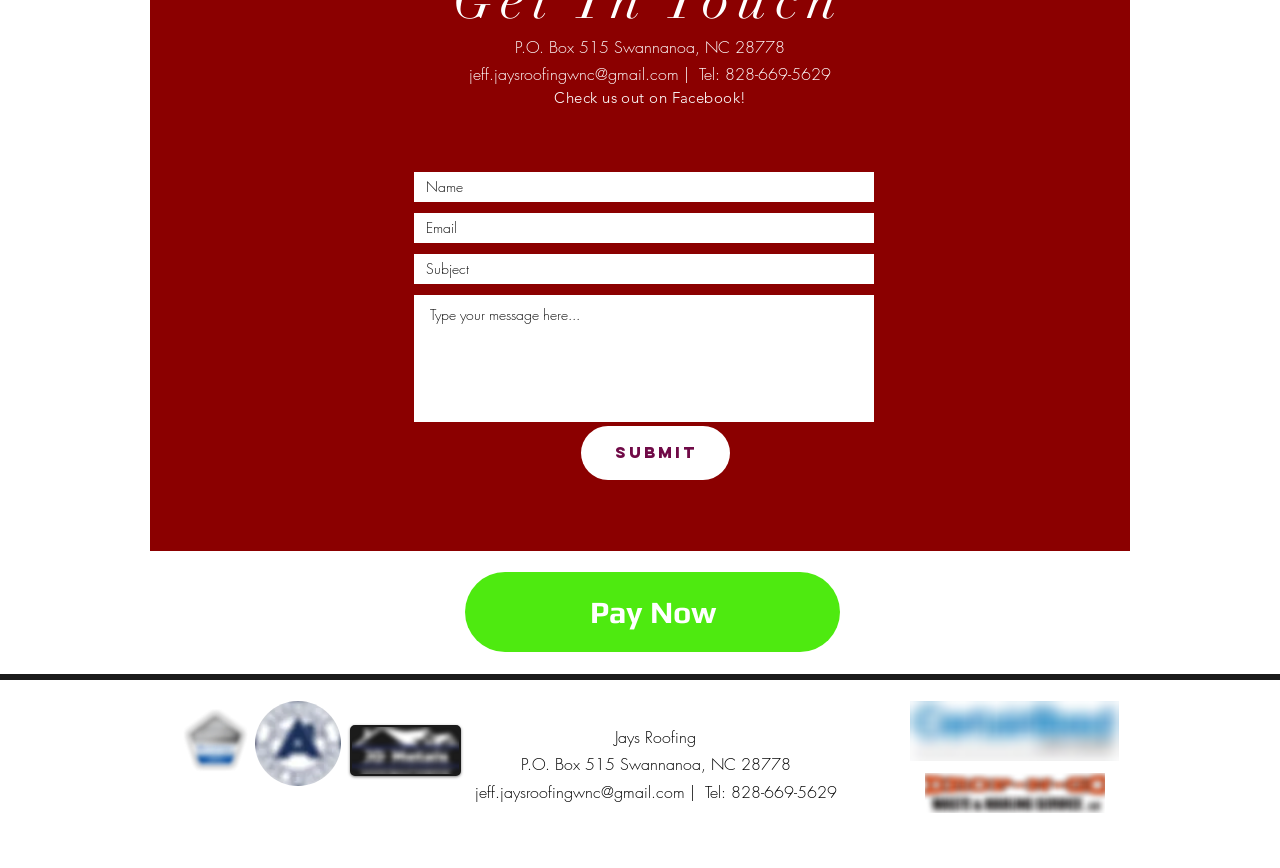Please pinpoint the bounding box coordinates for the region I should click to adhere to this instruction: "Enter your name".

[0.323, 0.198, 0.683, 0.233]